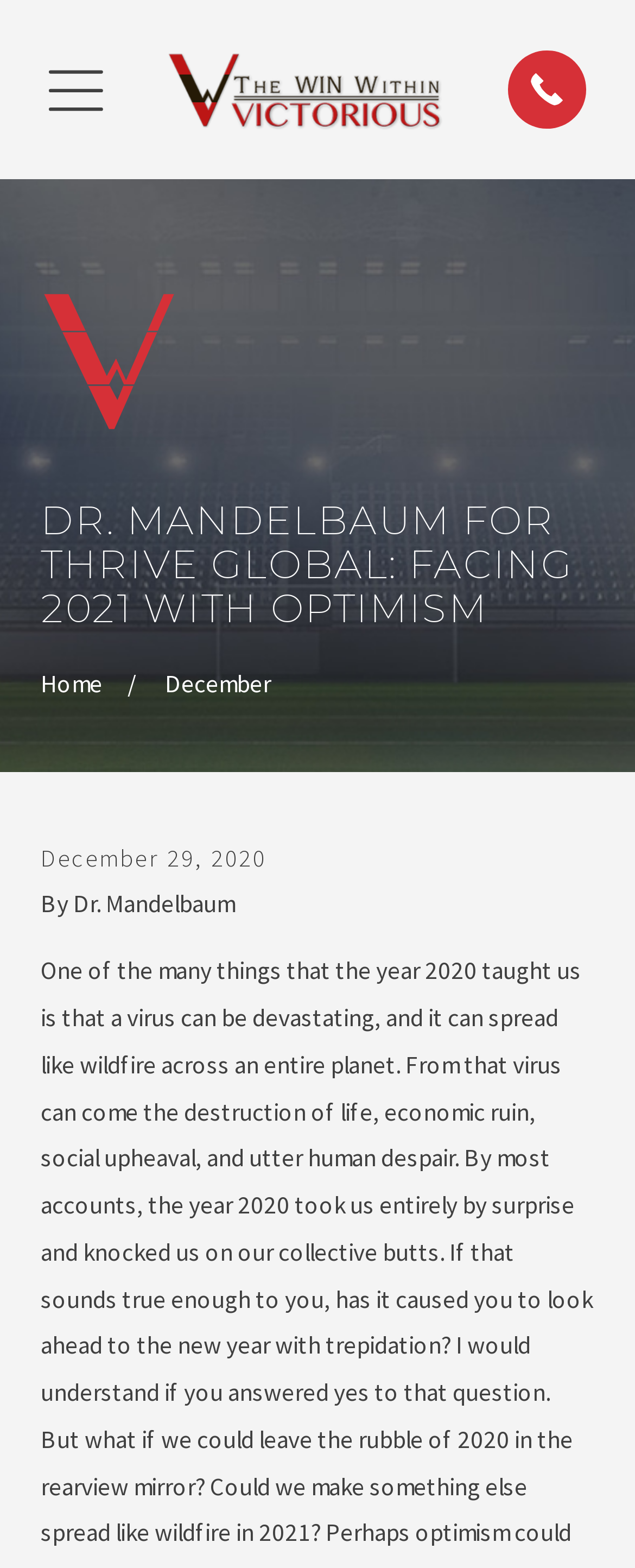What is the name of the main menu?
From the details in the image, provide a complete and detailed answer to the question.

I identified a generic element with the text 'Main Menu', which is likely the main menu of the webpage.